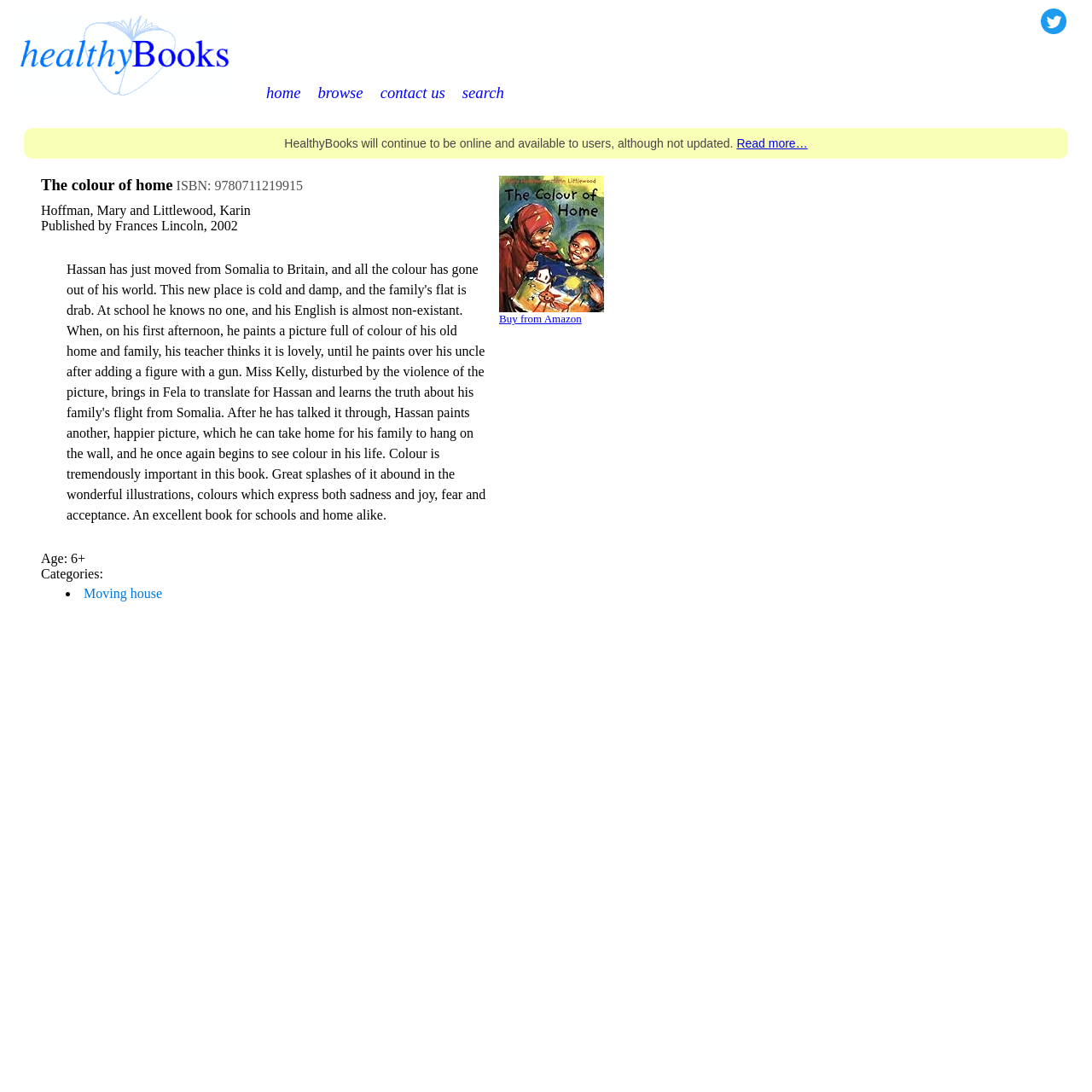What is the category of this book?
Provide a detailed and well-explained answer to the question.

I found the answer by looking at the ListMarker element with the text '•' followed by the link element with the text 'Moving house' which is likely to be one of the categories of the book.